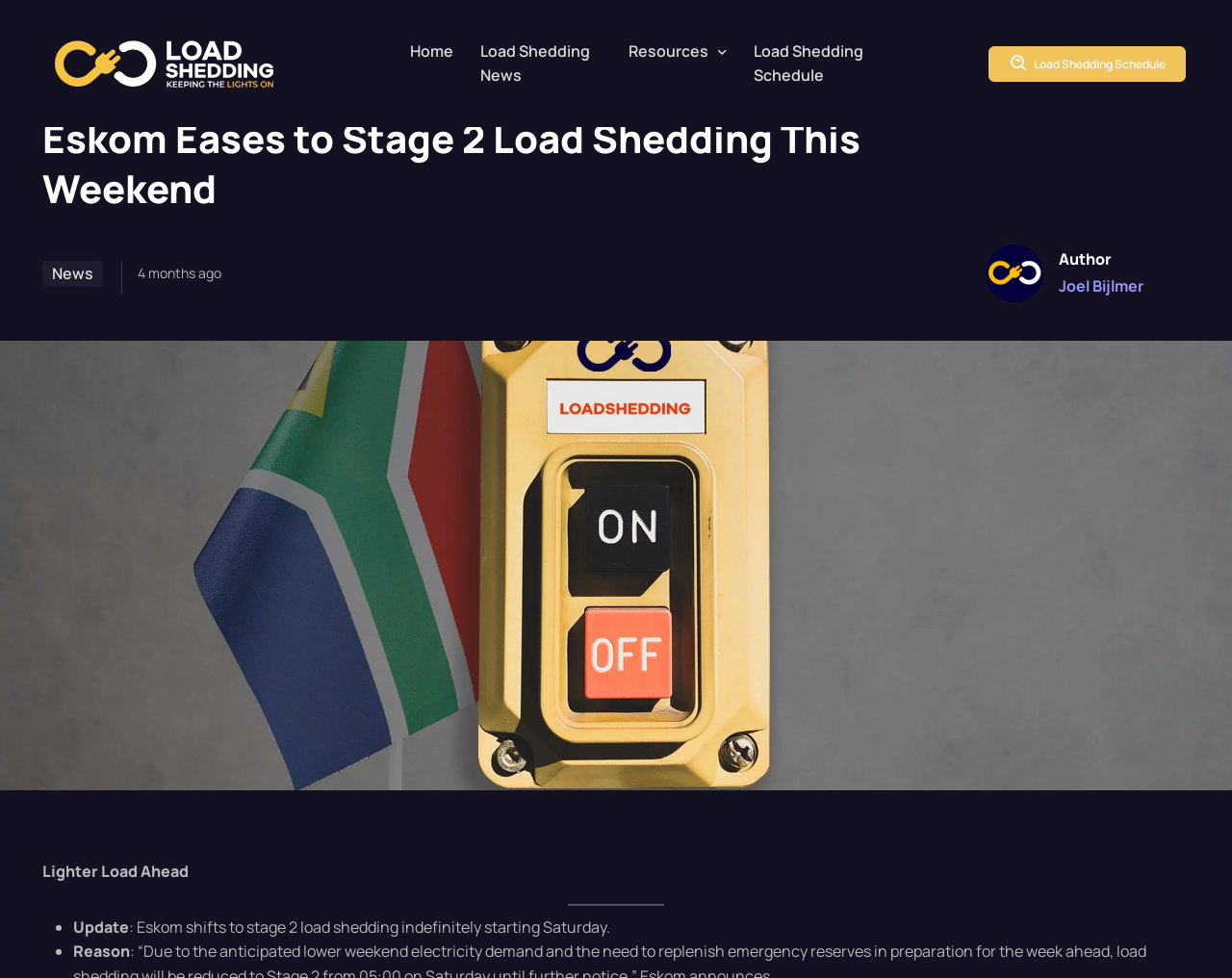Based on the visual content of the image, answer the question thoroughly: What is the current load shedding stage?

The answer can be found in the main content of the webpage, where it is stated that 'Eskom shifts to stage 2 load shedding indefinitely starting Saturday'.